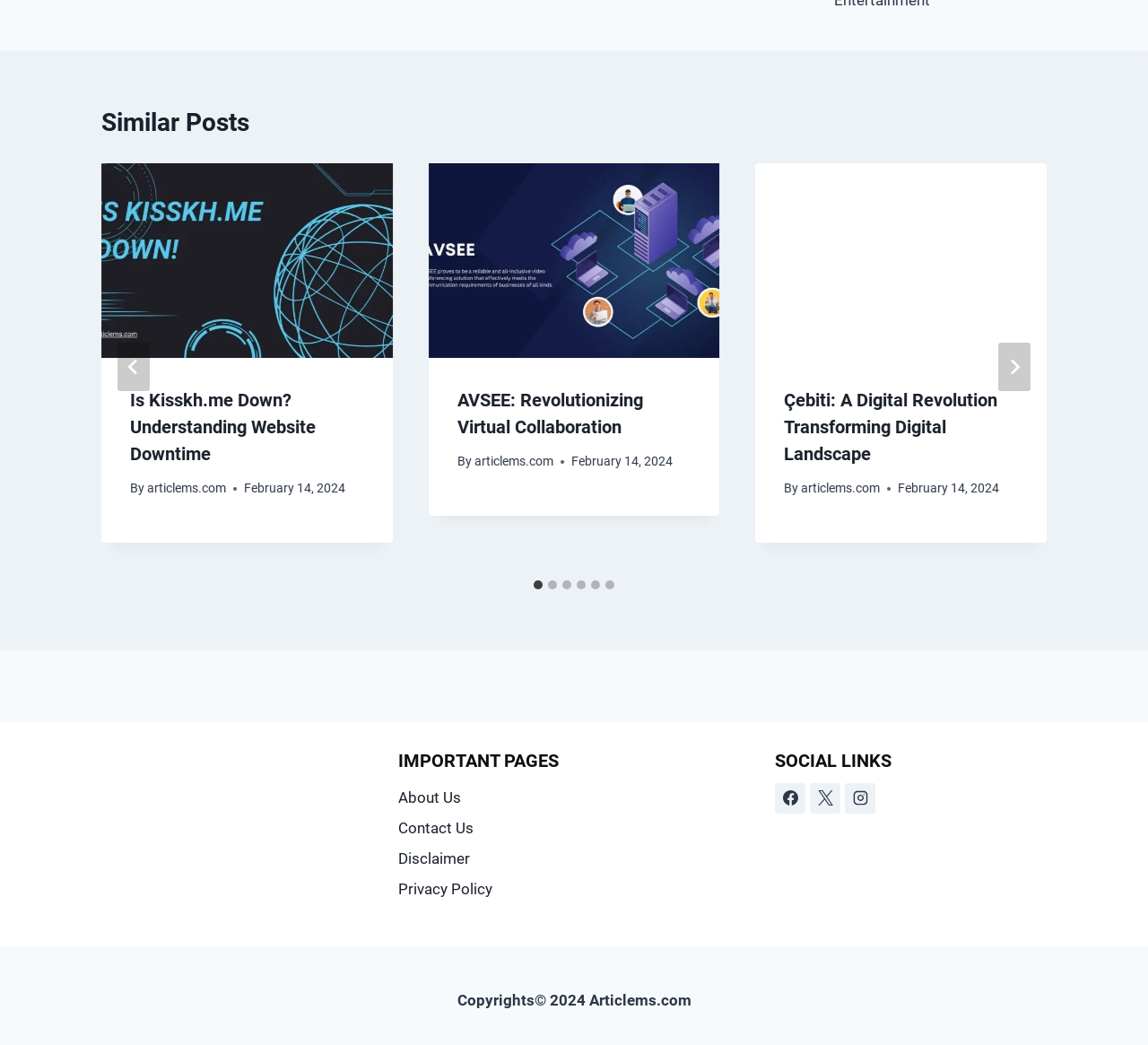Pinpoint the bounding box coordinates of the clickable element needed to complete the instruction: "Go to the 'About Us' page". The coordinates should be provided as four float numbers between 0 and 1: [left, top, right, bottom].

[0.347, 0.749, 0.653, 0.778]